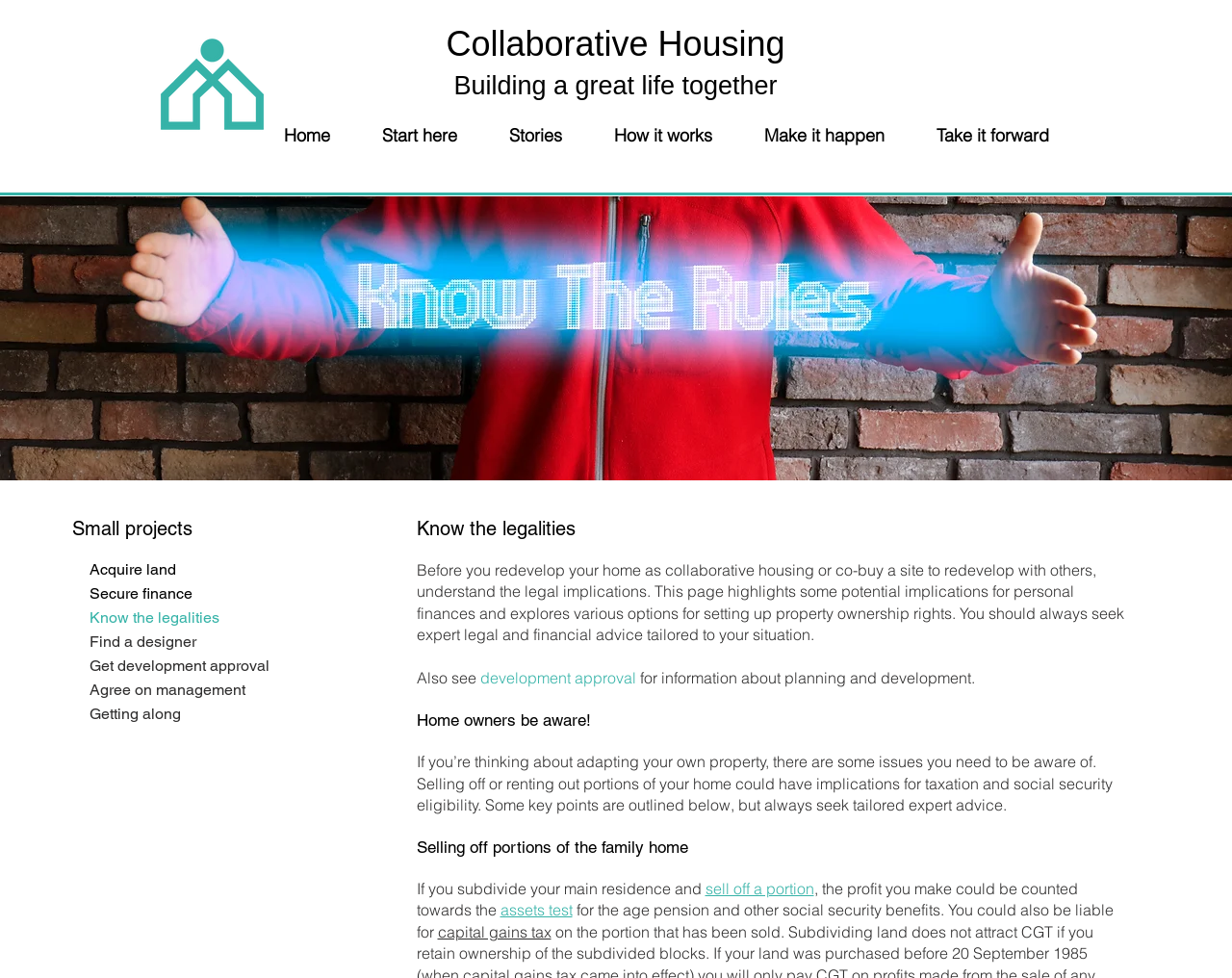Using floating point numbers between 0 and 1, provide the bounding box coordinates in the format (top-left x, top-left y, bottom-right x, bottom-right y). Locate the UI element described here: Building a great life together

[0.368, 0.073, 0.631, 0.102]